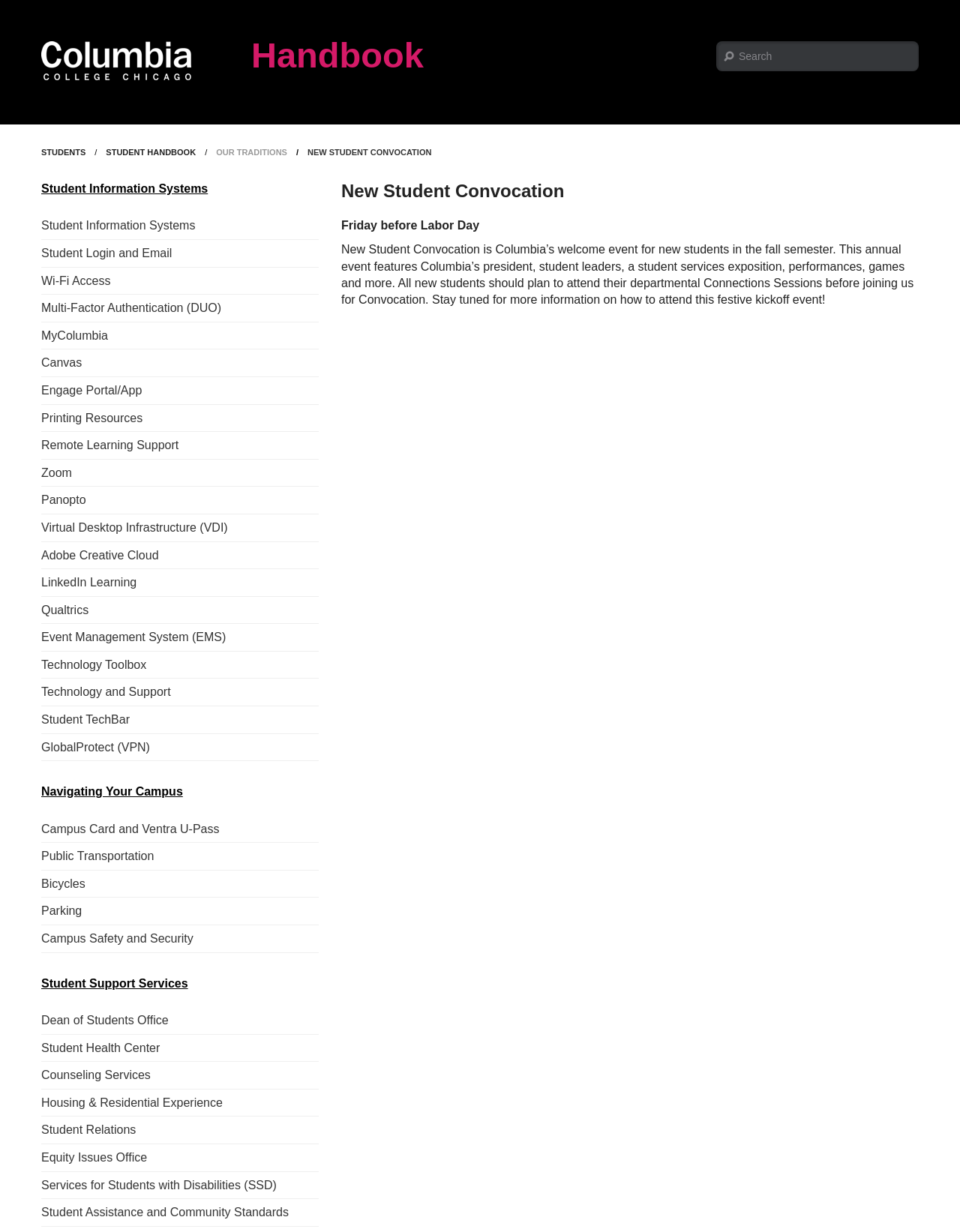What is the purpose of the New Student Convocation event?
Look at the image and construct a detailed response to the question.

I found the answer by reading the article section on the webpage, which describes the New Student Convocation event. According to the text, the event is Columbia's welcome event for new students in the fall semester, featuring the college's president, student leaders, and other activities.